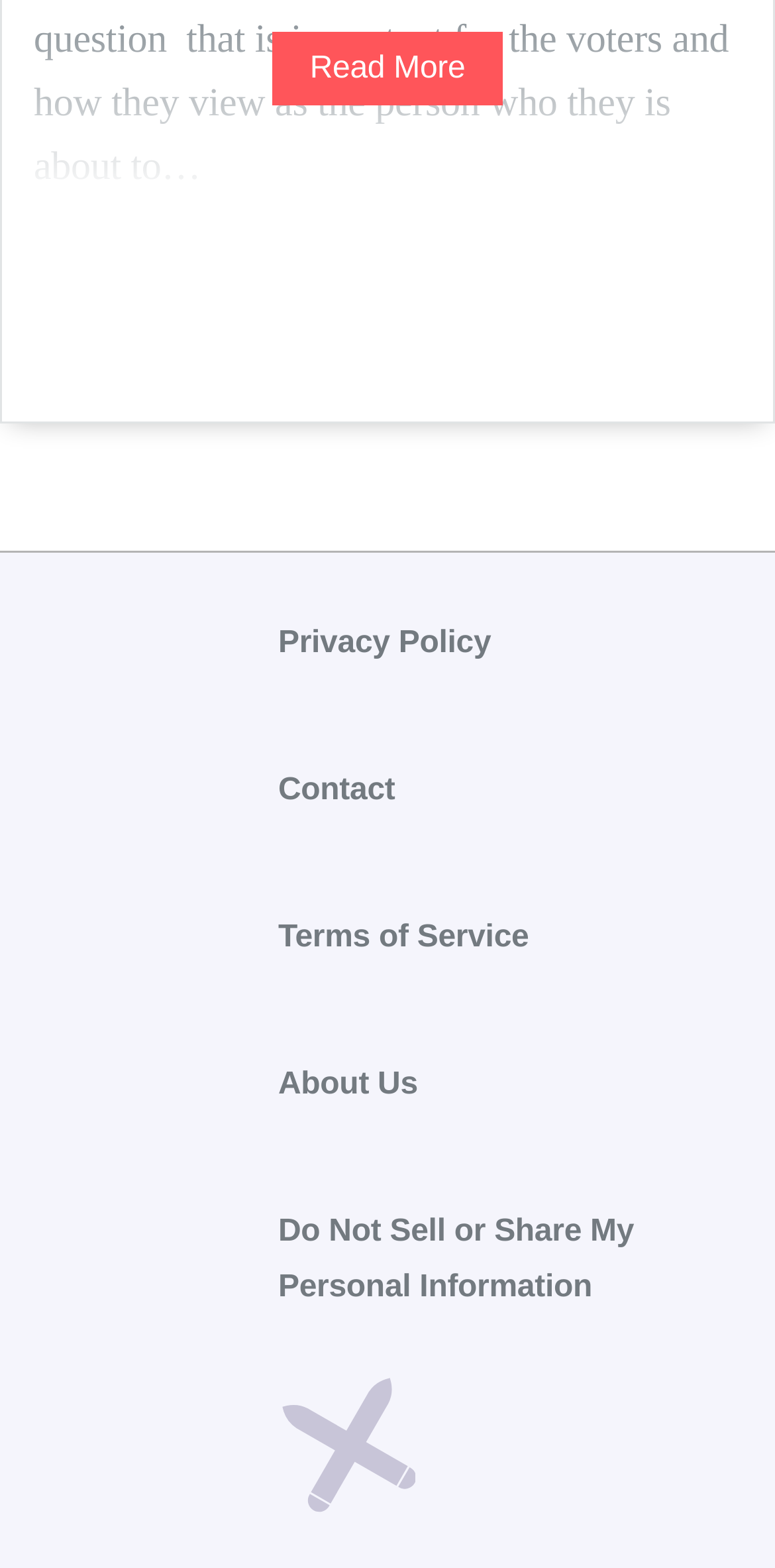What is the logo of the website? Please answer the question using a single word or phrase based on the image.

Anti Essays Logo